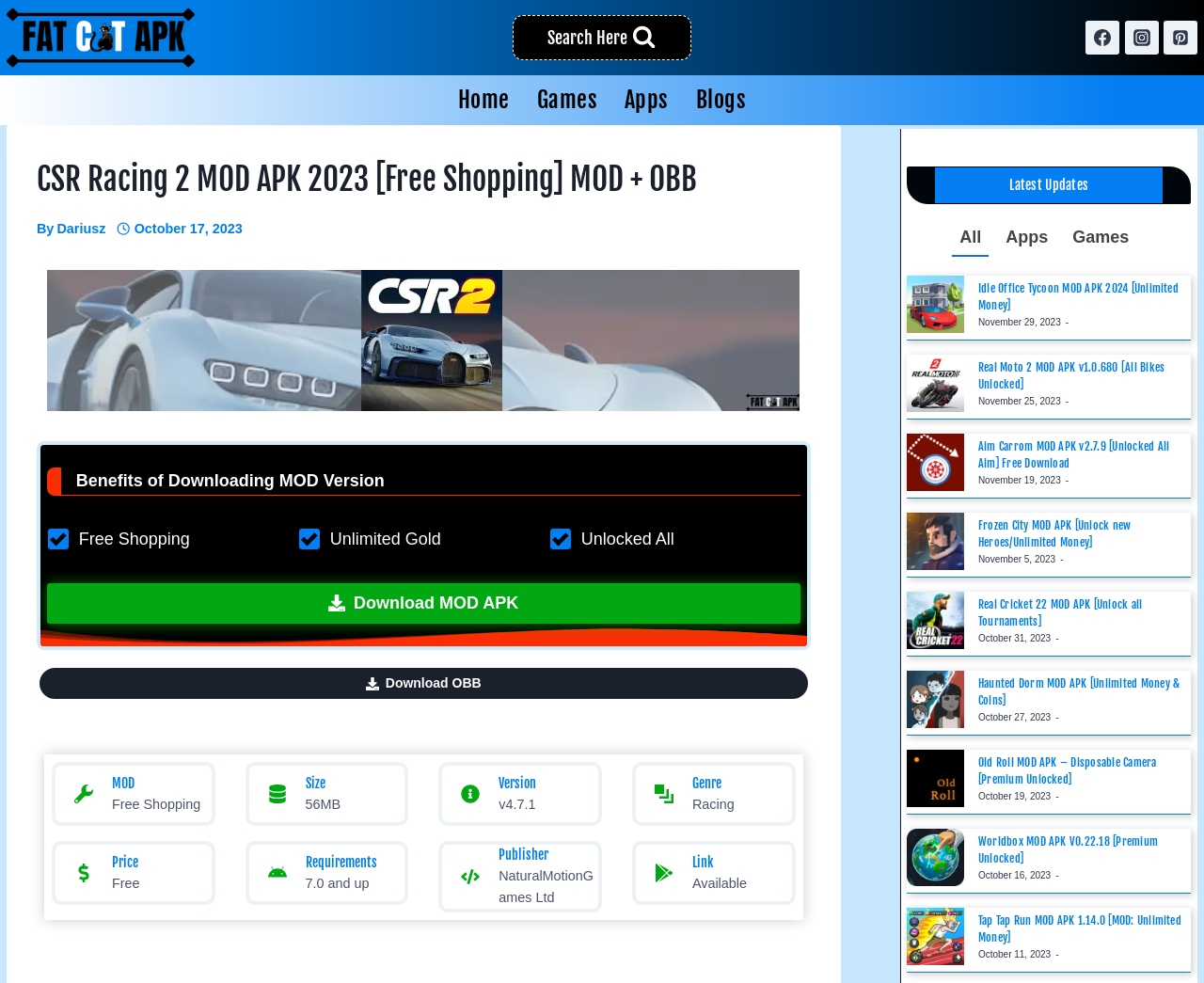Please identify the bounding box coordinates of the element I need to click to follow this instruction: "Download MOD APK".

[0.039, 0.593, 0.665, 0.634]